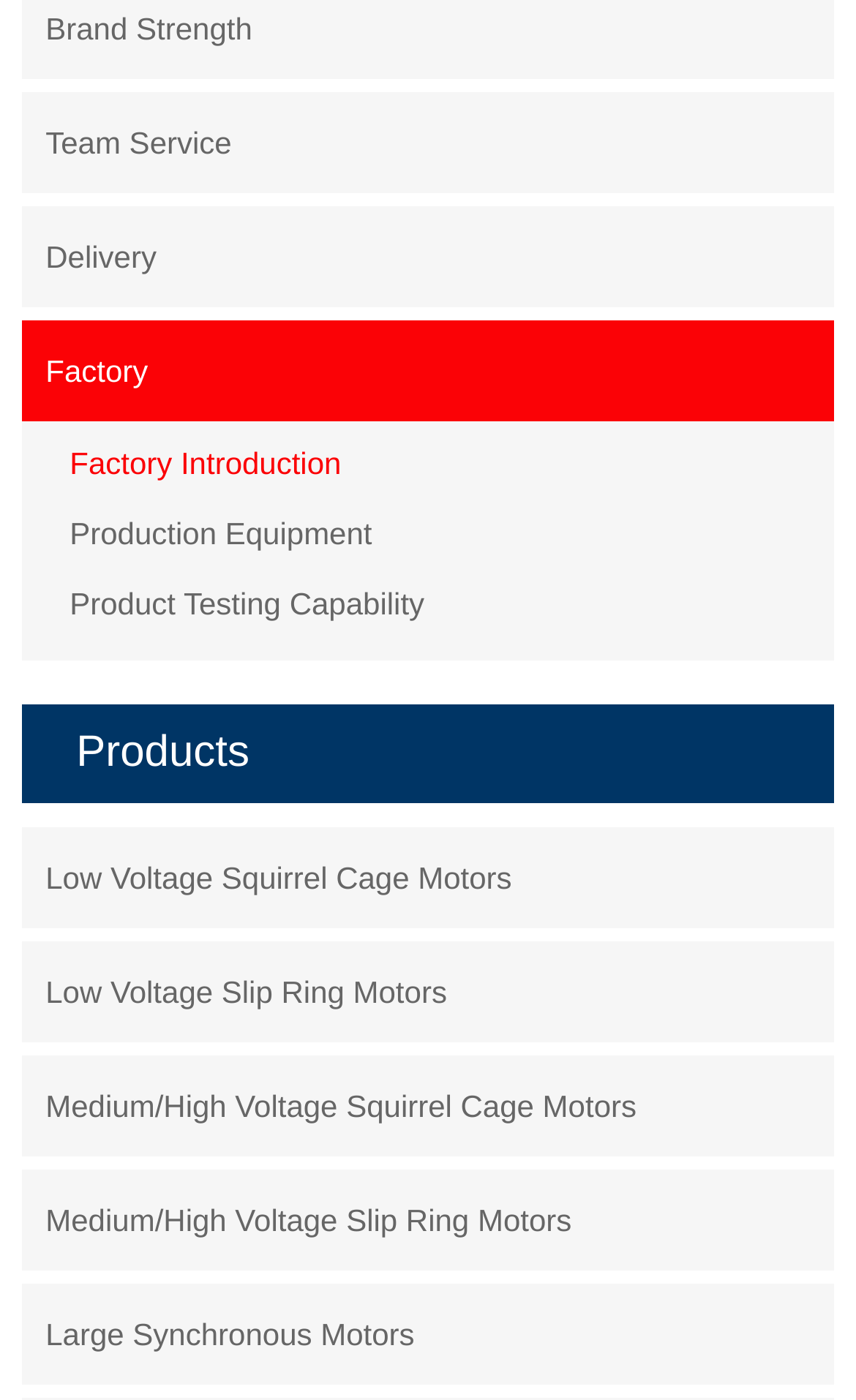Using the format (top-left x, top-left y, bottom-right x, bottom-right y), provide the bounding box coordinates for the described UI element. All values should be floating point numbers between 0 and 1: Factory Introduction

[0.081, 0.315, 0.975, 0.346]